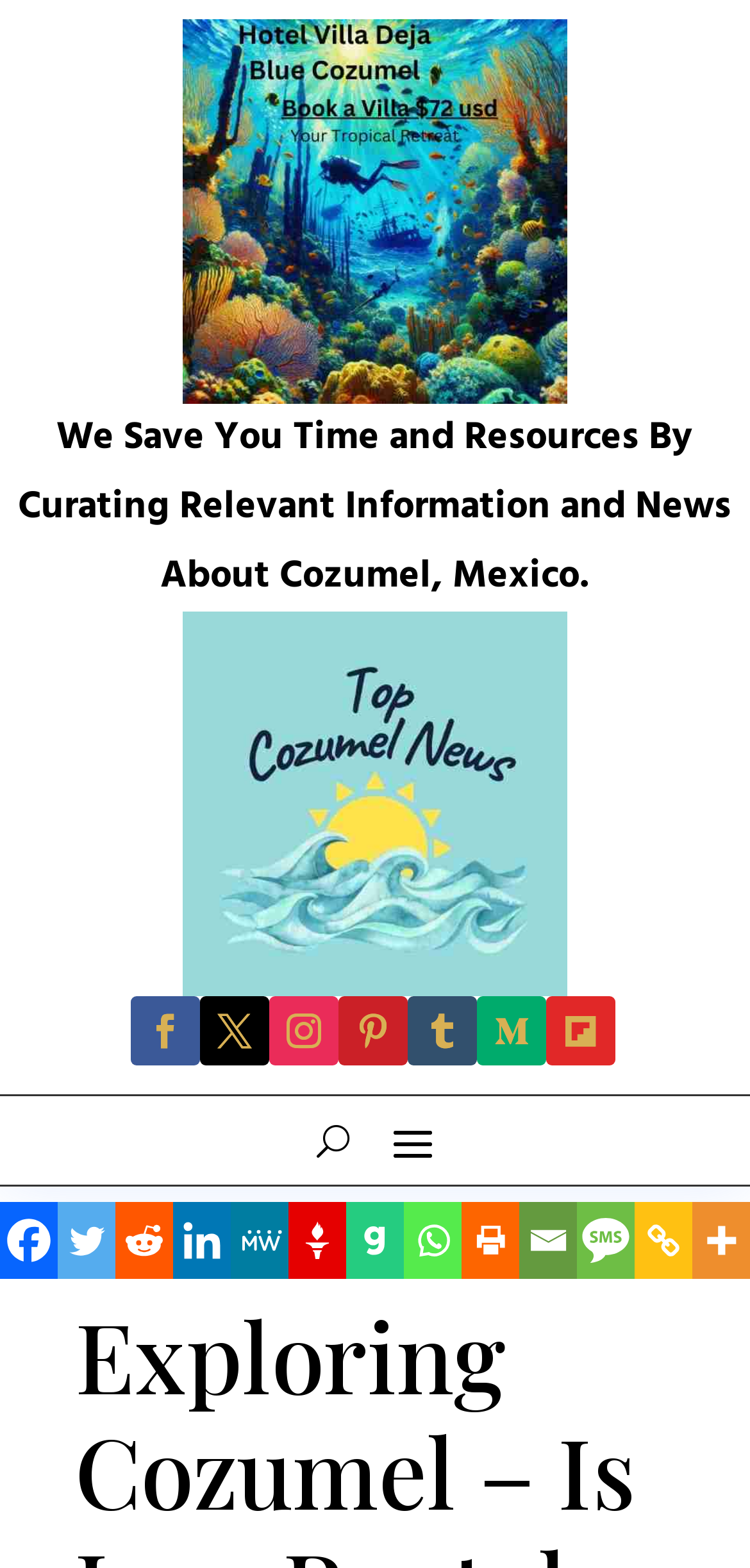Using the provided description aria-label="Copy Link" title="Copy Link", find the bounding box coordinates for the UI element. Provide the coordinates in (top-left x, top-left y, bottom-right x, bottom-right y) format, ensuring all values are between 0 and 1.

[0.846, 0.767, 0.923, 0.816]